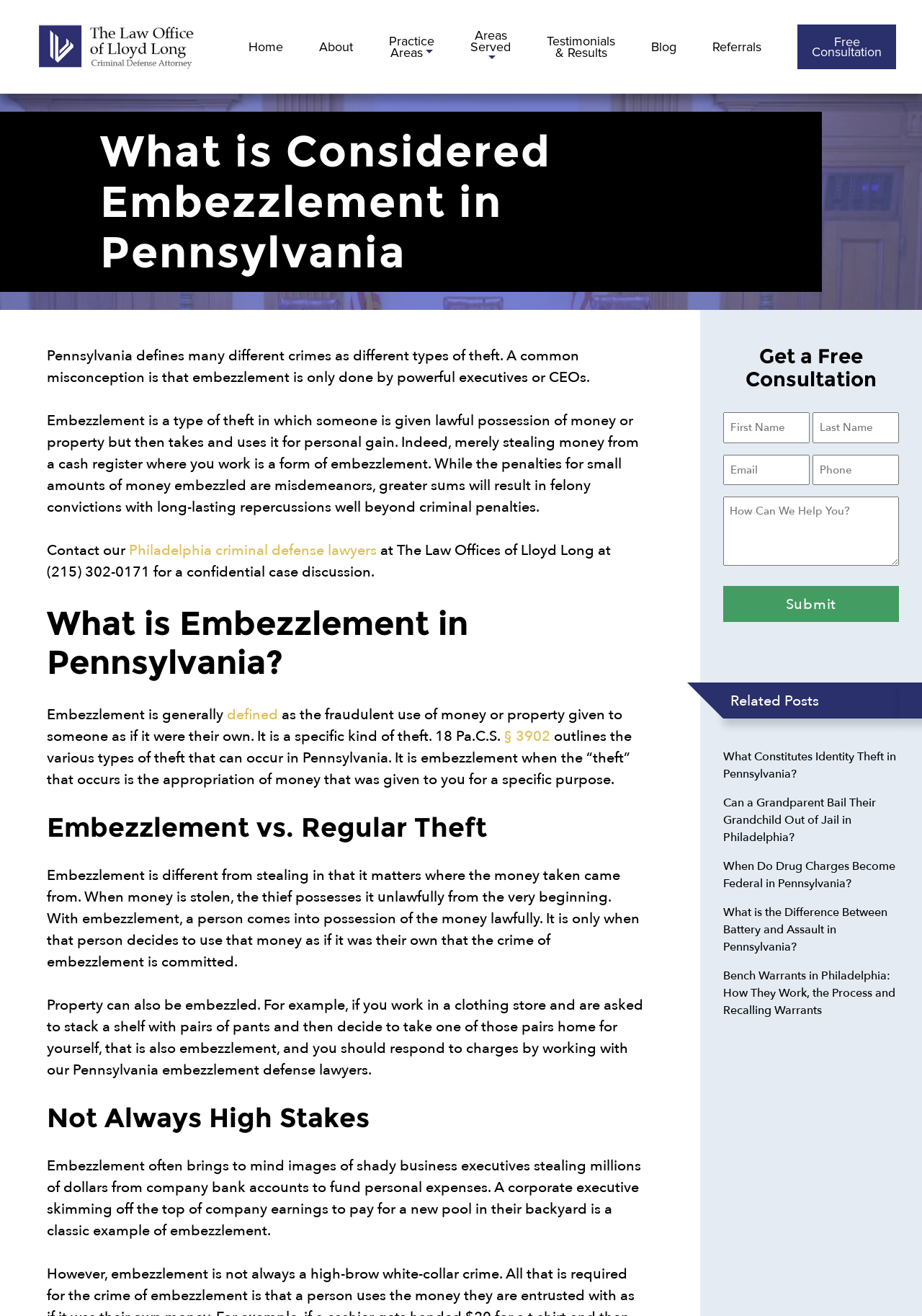Determine the main headline from the webpage and extract its text.

What is Considered Embezzlement in Pennsylvania